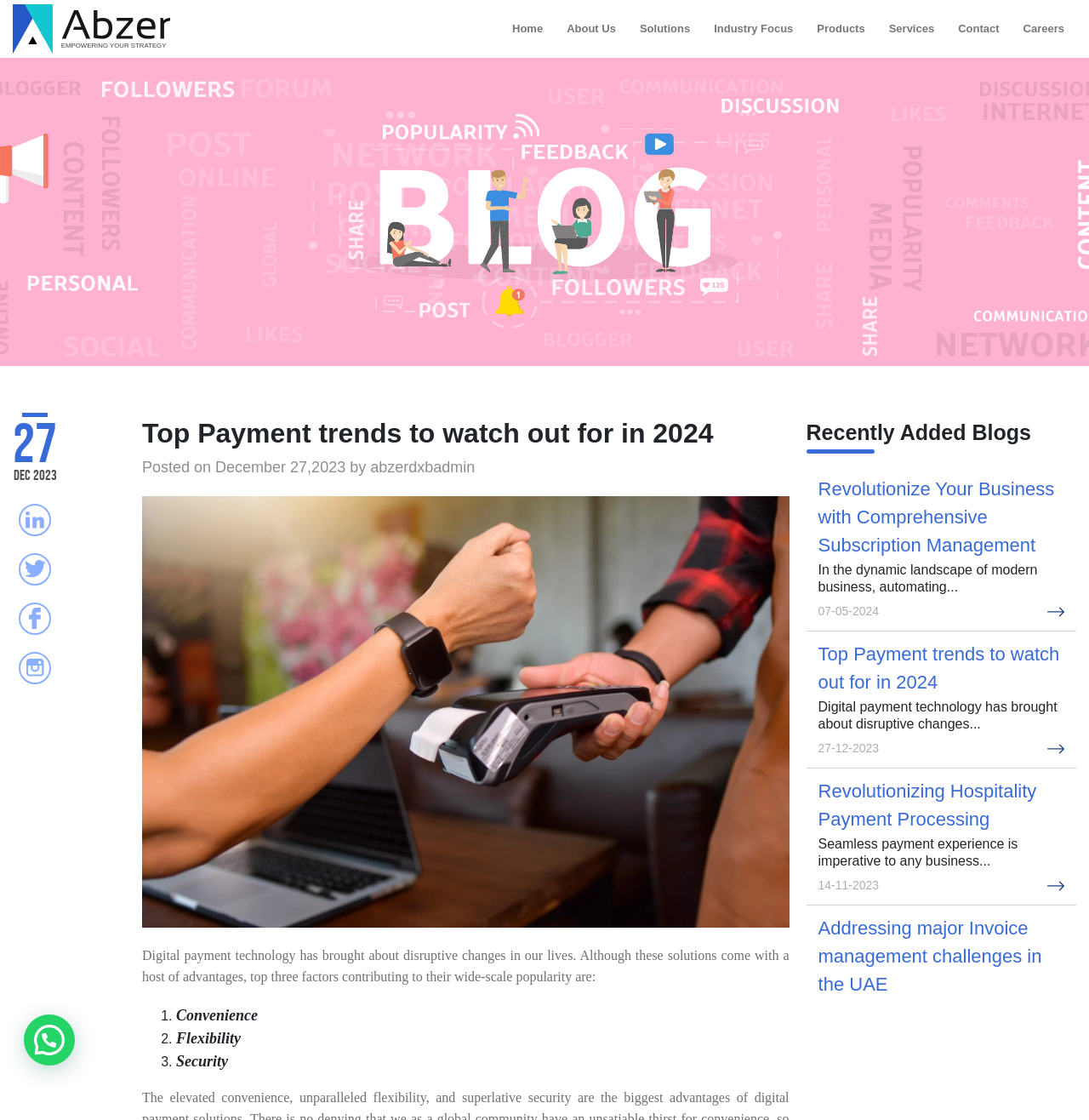Locate the bounding box of the UI element described in the following text: "services".

[0.811, 0.001, 0.863, 0.051]